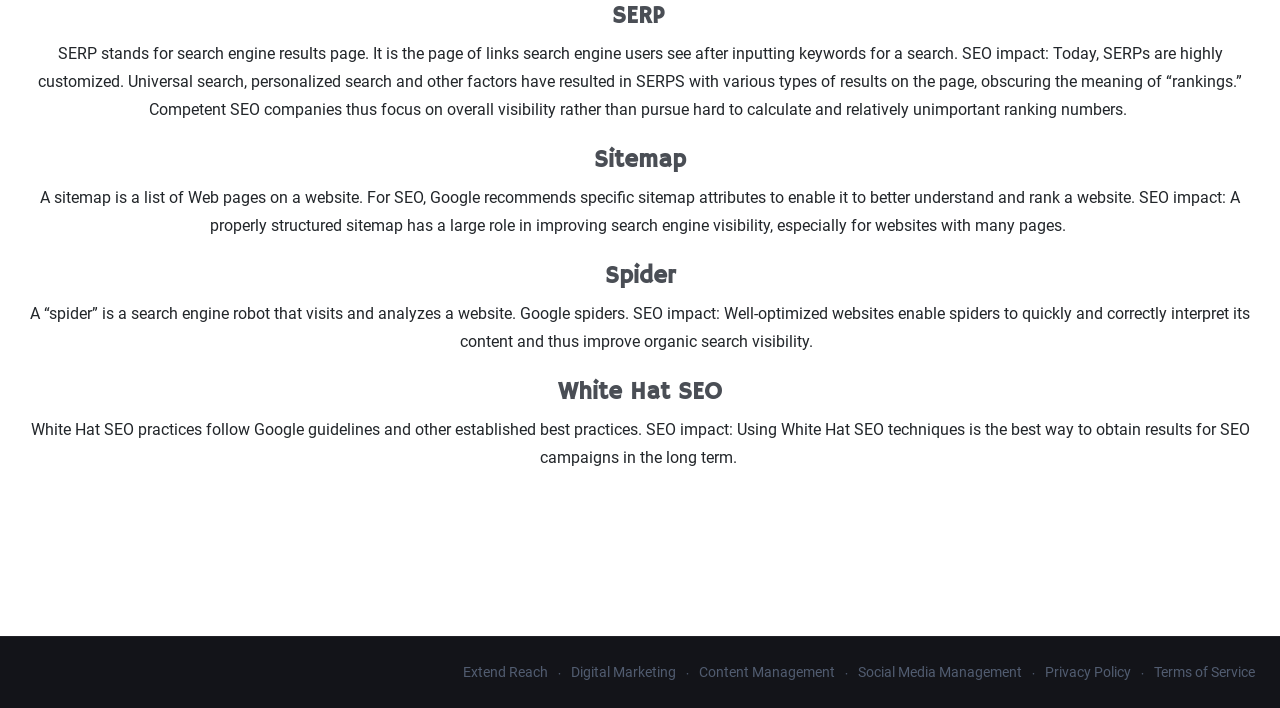What is a spider in SEO?
Please answer the question with as much detail and depth as you can.

I found the answer by reading the StaticText element that explains what a spider is in the context of SEO, which is a search engine robot that visits and analyzes a website.